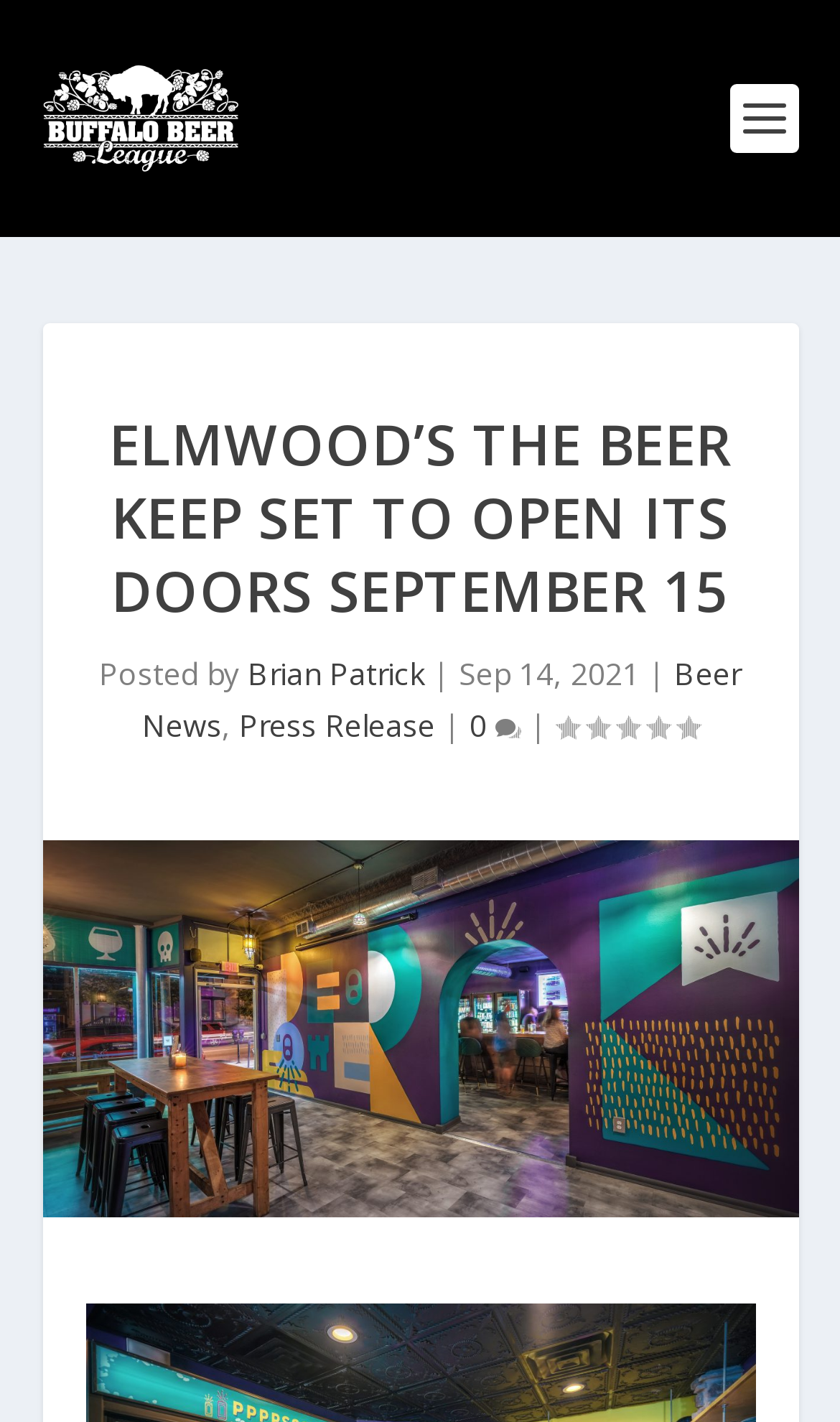Who posted the article?
Using the information presented in the image, please offer a detailed response to the question.

I found this answer by looking at the text 'Posted by' followed by a link 'Brian Patrick', which implies that Brian Patrick is the author of the article.